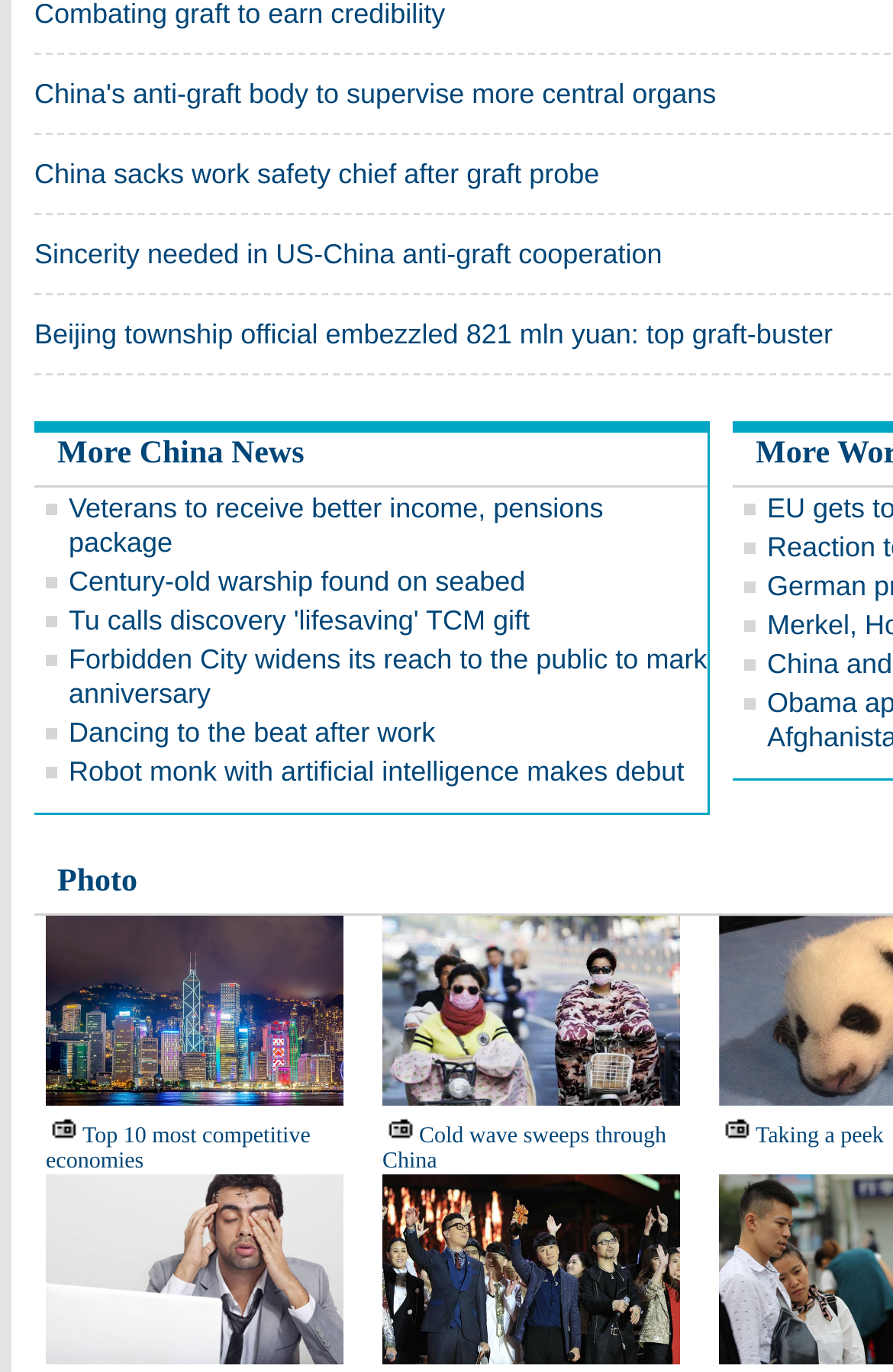Provide your answer to the question using just one word or phrase: What is the topic of the last news link?

Taking a peek